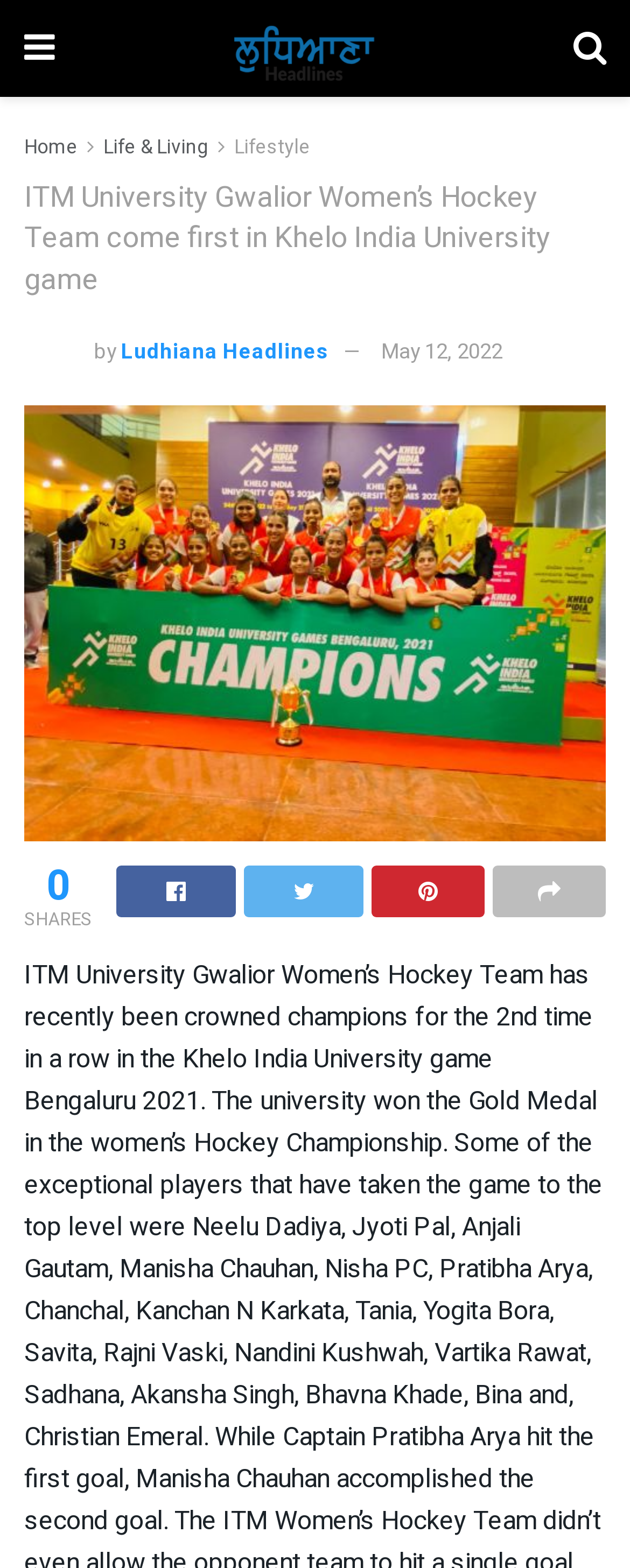Indicate the bounding box coordinates of the clickable region to achieve the following instruction: "read about life and living."

[0.164, 0.084, 0.331, 0.103]